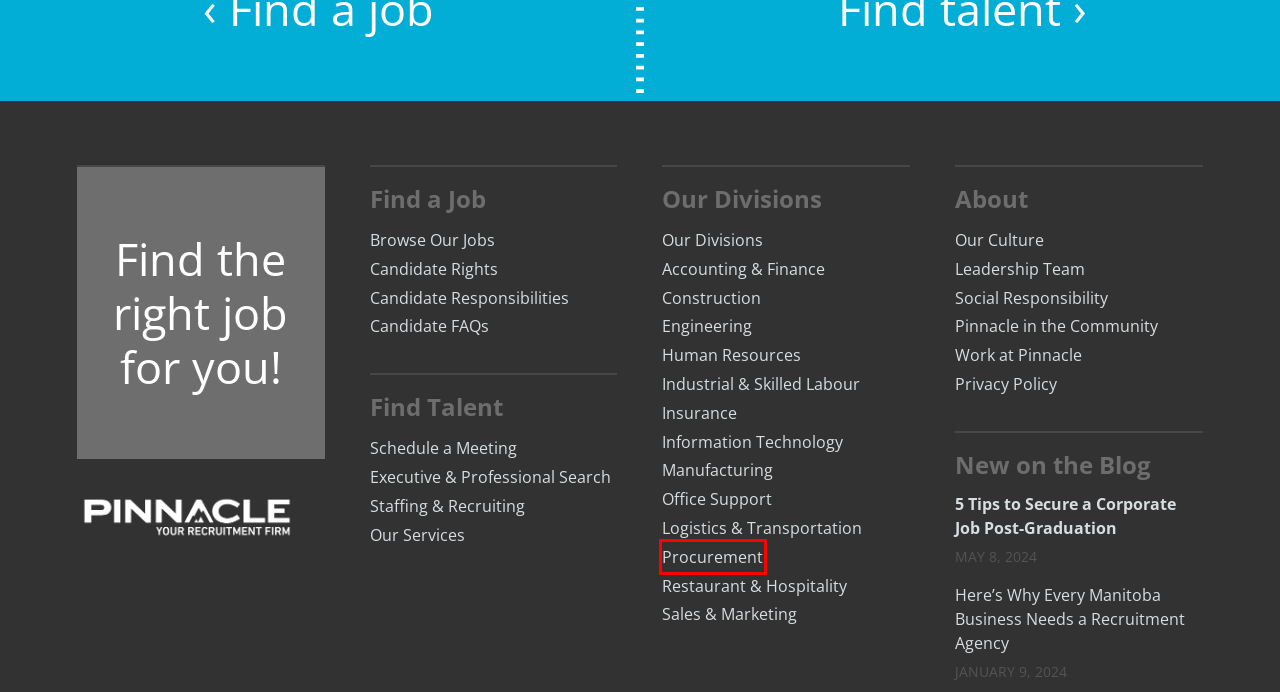You have a screenshot of a webpage with a red bounding box around an element. Identify the webpage description that best fits the new page that appears after clicking the selected element in the red bounding box. Here are the candidates:
A. Manufacturing Recruiters Winnipeg | Executive Search Firm | Pinnacle
B. Winnipeg Jobs | Career Opportunities | Manitoba Jobs | Pinnacle
C. Here's Why Every Manitoba Business Needs a Recruitment Agency | Pinnacle
D. Restaurant, Hospitality Recruiters Winnipeg | Staffing Firm | Pinnacle
E. Flexible Workforce Solutions For Manitoba Companies | Pinnacle
F. Executive & Professional Search Recruitment in Winnipeg, MB | Pinnacle
G. 5 Tips to Secure a Corporate Job Post-Graduation | Pinnacle
H. Procurement Recruiters Winnipeg | Executive Search Firm | Pinnacle

H